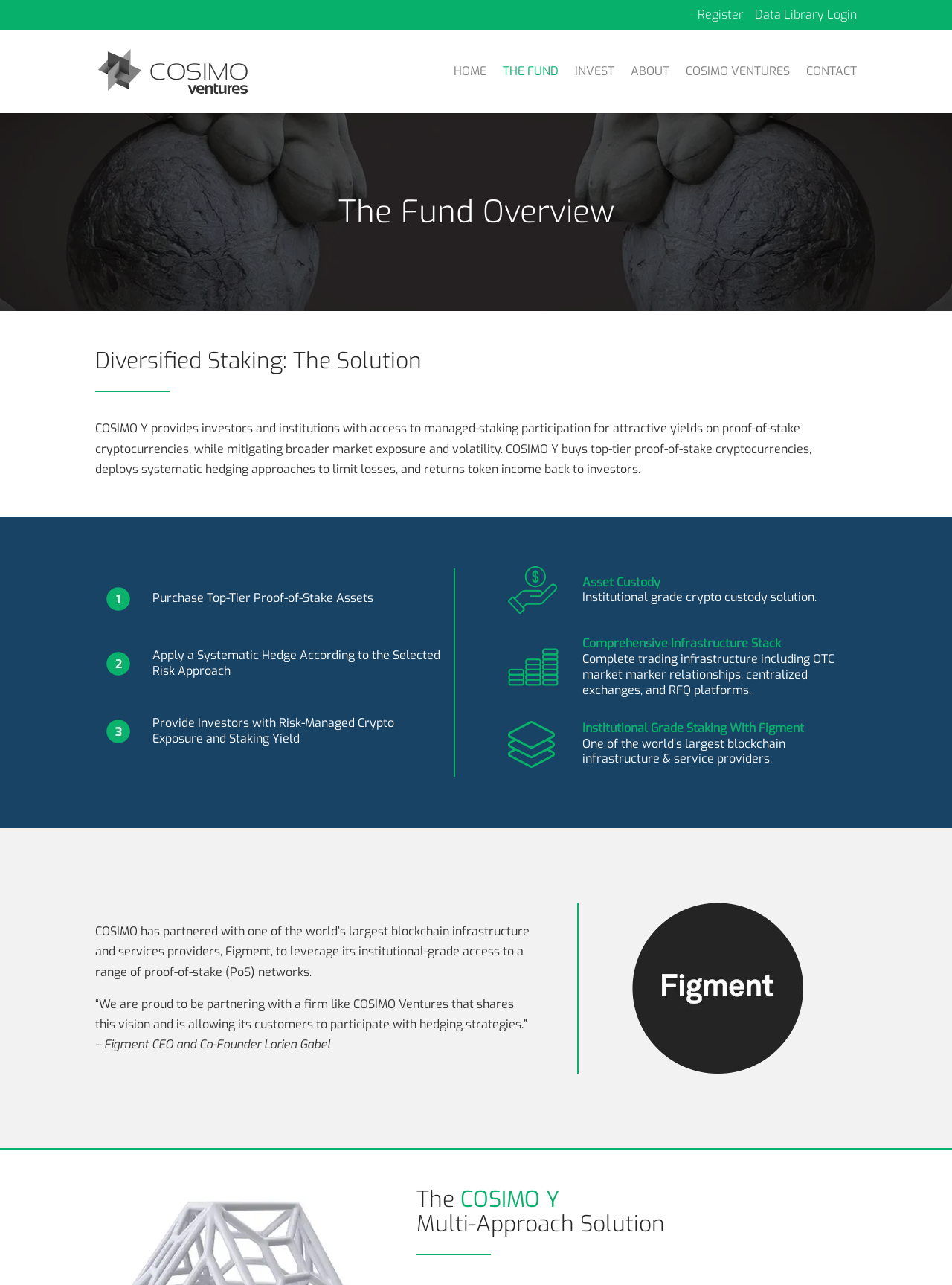What is the purpose of Cosimo Y?
Answer the question in as much detail as possible.

According to the webpage, Cosimo Y provides investors and institutions with access to managed-staking participation for attractive yields on proof-of-stake cryptocurrencies, while mitigating broader market exposure and volatility.